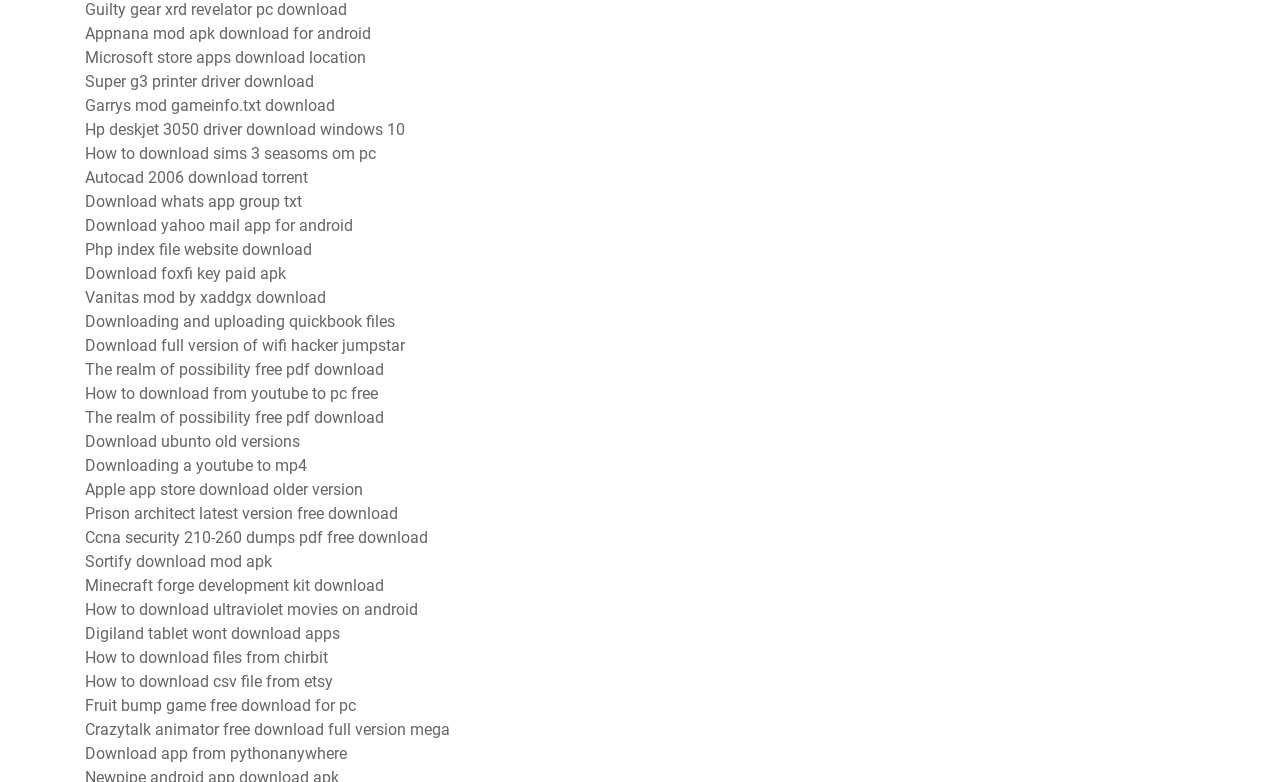What is the common theme among the download links on this webpage?
Using the image as a reference, give an elaborate response to the question.

After analyzing the link texts, I can see that the common theme among the download links is digital content. The links are related to downloading digital products, such as software, games, and files. This suggests that the webpage is focused on providing access to digital content for users.